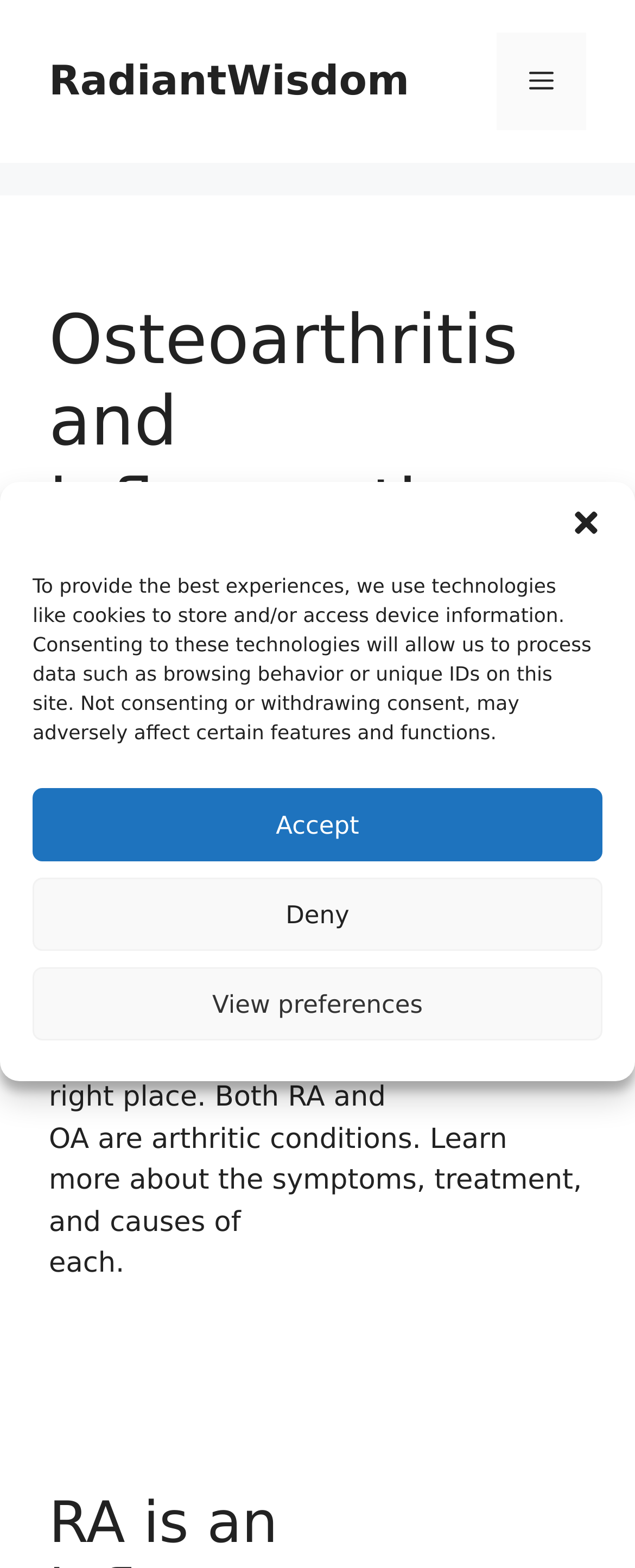Determine the bounding box for the UI element as described: "aria-label="close-dialog"". The coordinates should be represented as four float numbers between 0 and 1, formatted as [left, top, right, bottom].

[0.897, 0.323, 0.949, 0.344]